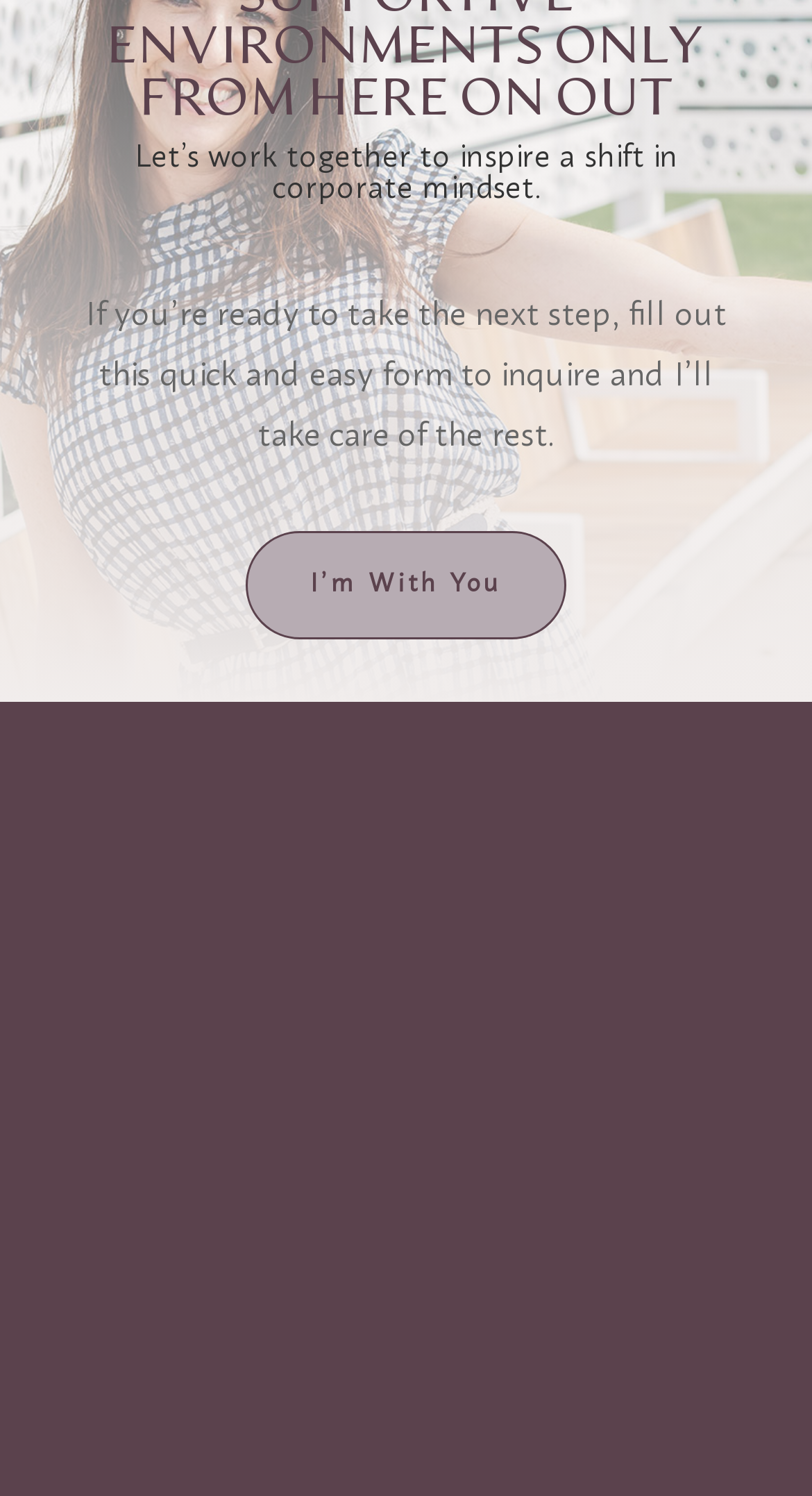Use the details in the image to answer the question thoroughly: 
How many social media links are present?

There are two social media links present at the bottom of the page, represented by the icons '' and ''.